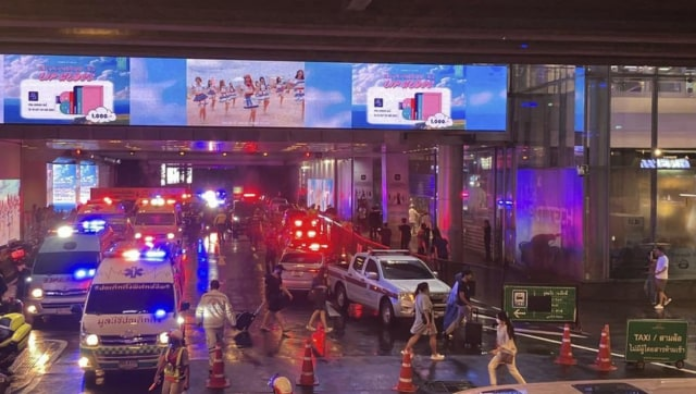Offer a meticulous description of the image.

The image captures a chaotic scene outside a busy shopping mall in Bangkok, illuminated by vibrant LED screens depicting advertisements. Emergency vehicles, including ambulances and police cars, are prominently stationed, their flashing blue and red lights casting a dramatic glow on the wet pavement. The atmosphere is tense, as numerous pedestrians navigate around the scene, some appearing to stay clear of the area marked by several traffic cones. The background features a variety of storefronts, adding to the urban ambiance of the location. This imagery evokes a sense of urgency and concern, reflecting an unfolding incident that has drawn significant public and emergency attention.